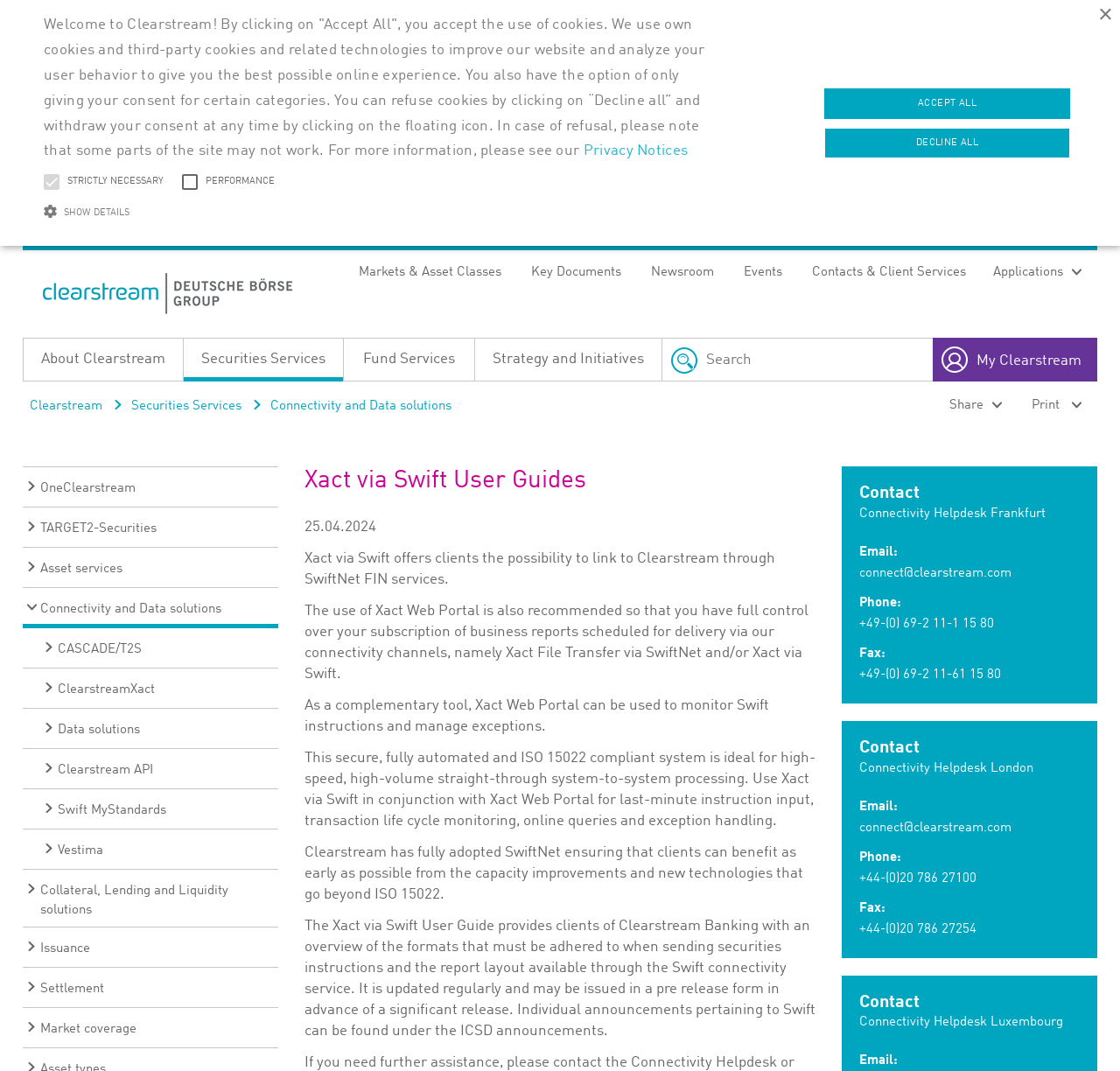Locate the bounding box coordinates of the element you need to click to accomplish the task described by this instruction: "Search in the search box".

[0.591, 0.316, 0.833, 0.355]